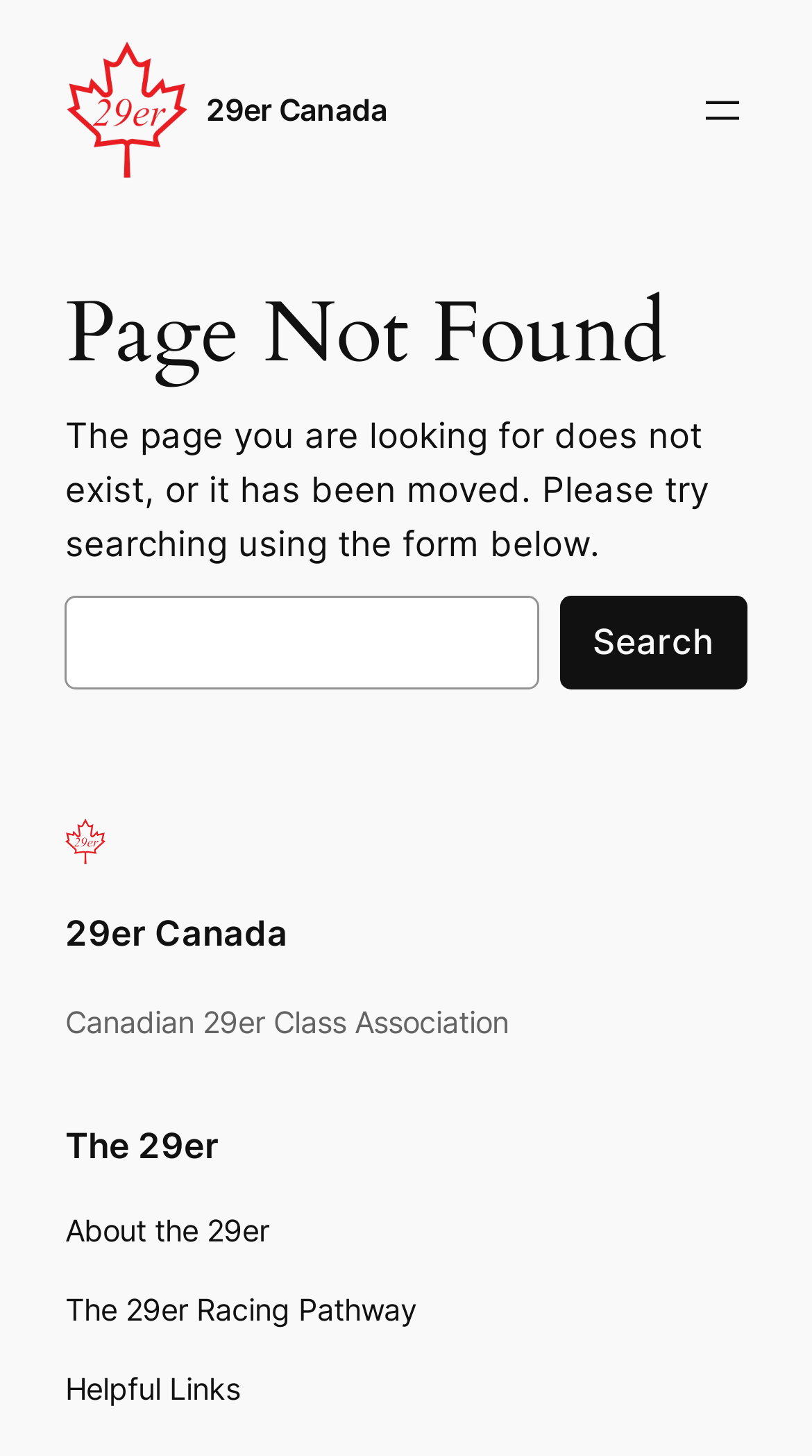Please provide the bounding box coordinates for the element that needs to be clicked to perform the following instruction: "Open the primary menu". The coordinates should be given as four float numbers between 0 and 1, i.e., [left, top, right, bottom].

[0.858, 0.059, 0.92, 0.093]